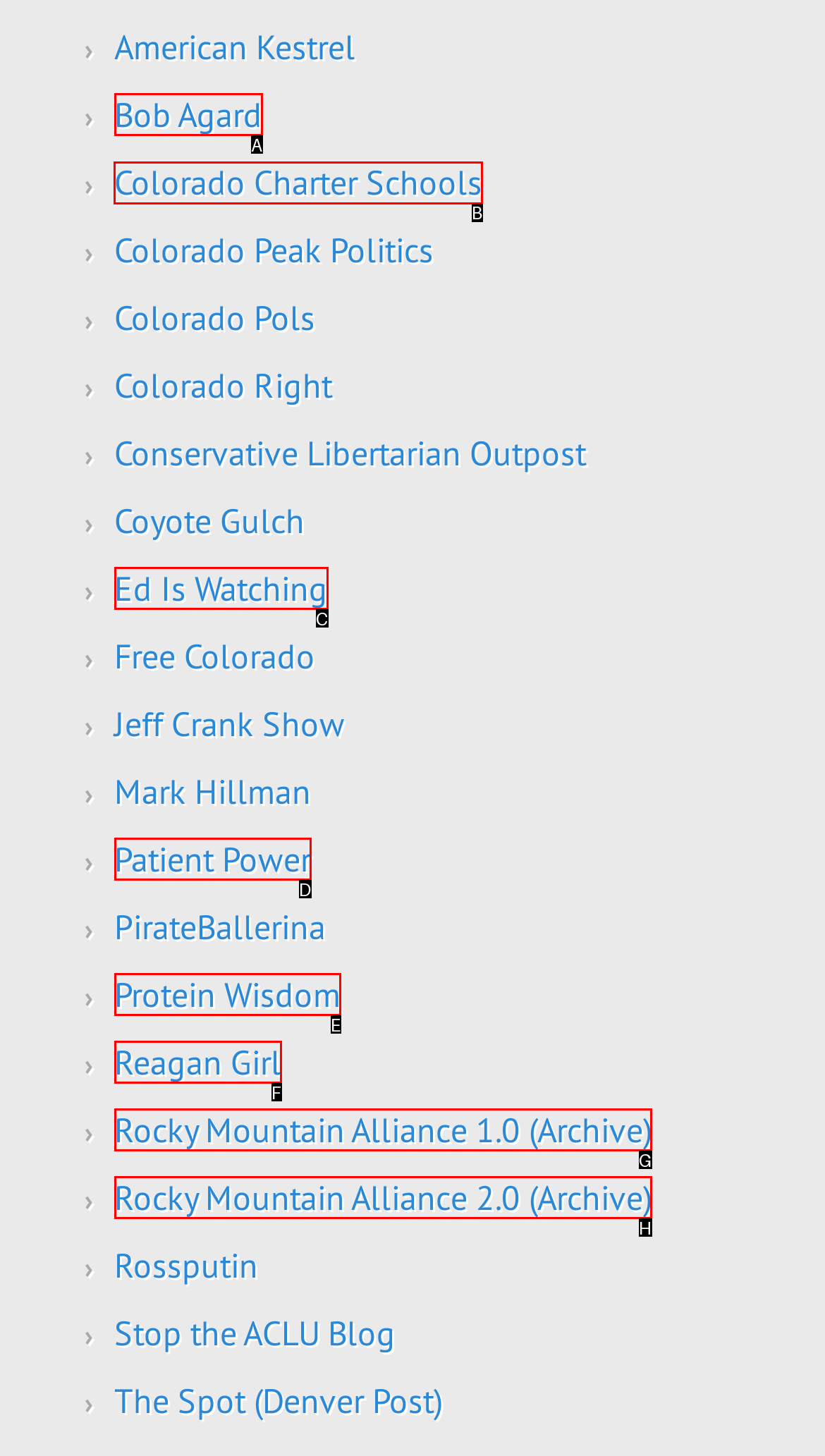For the instruction: go to Colorado Charter Schools, which HTML element should be clicked?
Respond with the letter of the appropriate option from the choices given.

B